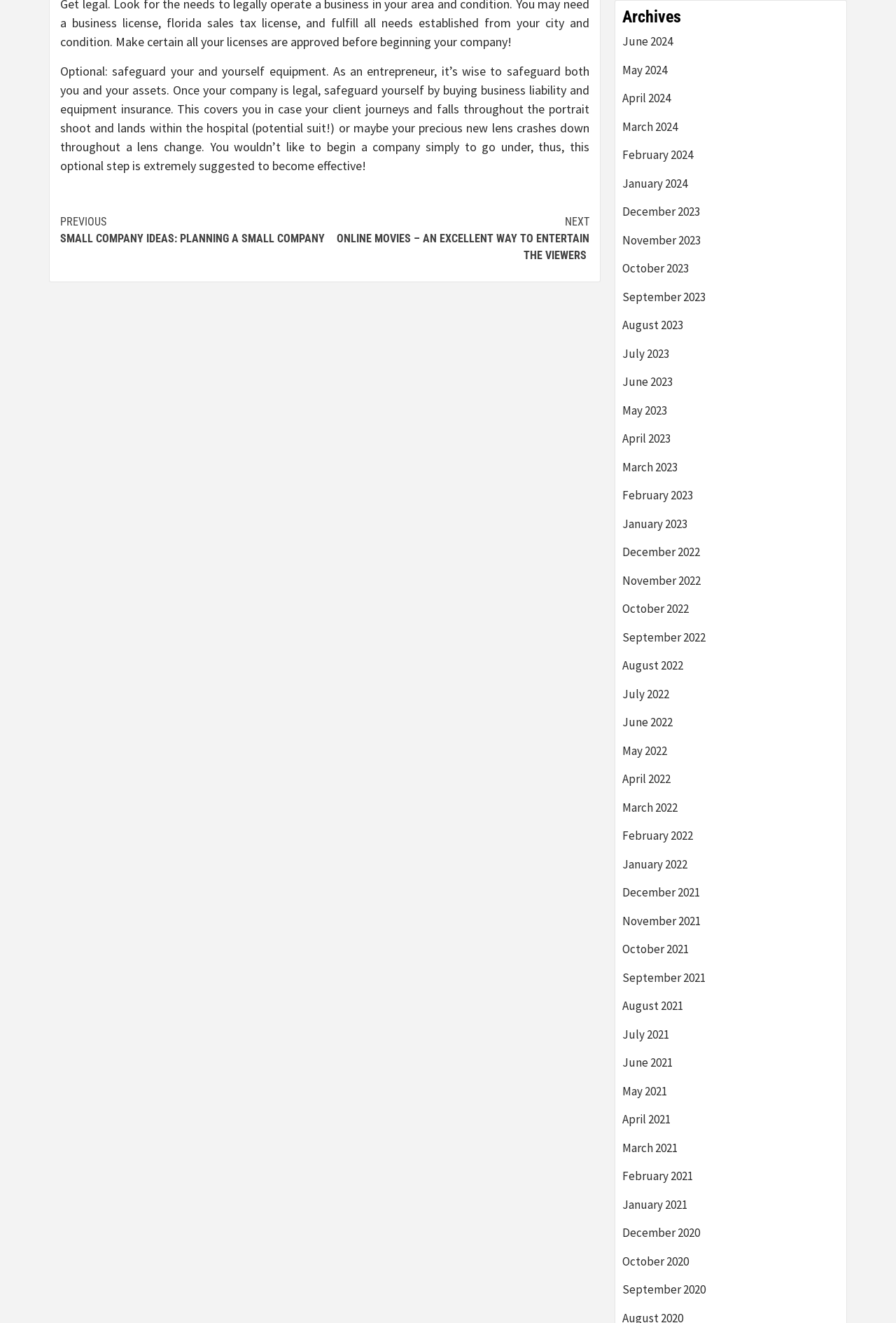How many links are in the 'Archives' section?
Please provide an in-depth and detailed response to the question.

By counting the number of links in the 'Archives' section, I can see that there are 30 links, each corresponding to a different month and year.